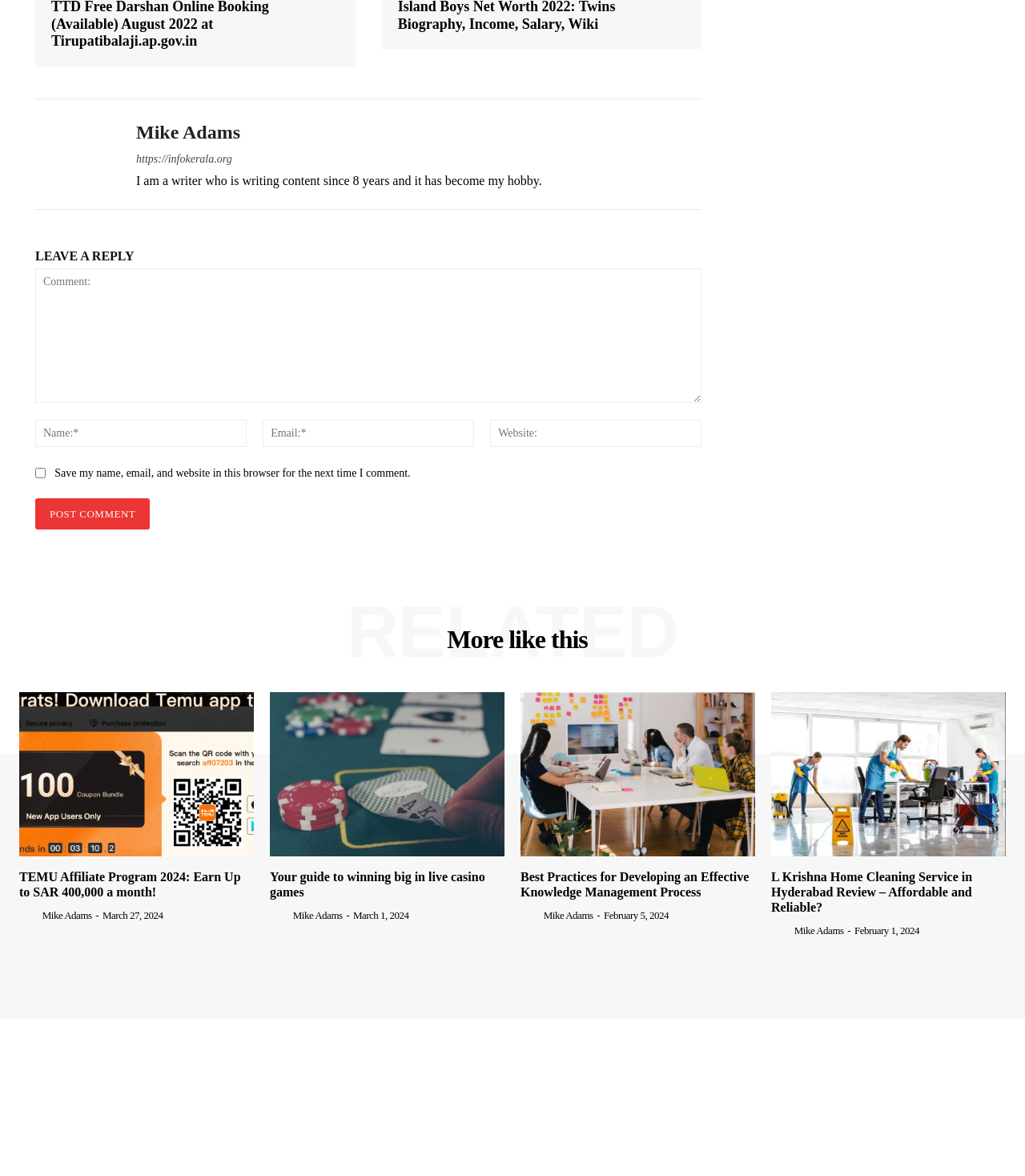Identify the bounding box coordinates of the clickable region necessary to fulfill the following instruction: "Click on the 'Your guide to winning big in live casino games' link". The bounding box coordinates should be four float numbers between 0 and 1, i.e., [left, top, right, bottom].

[0.263, 0.588, 0.492, 0.728]